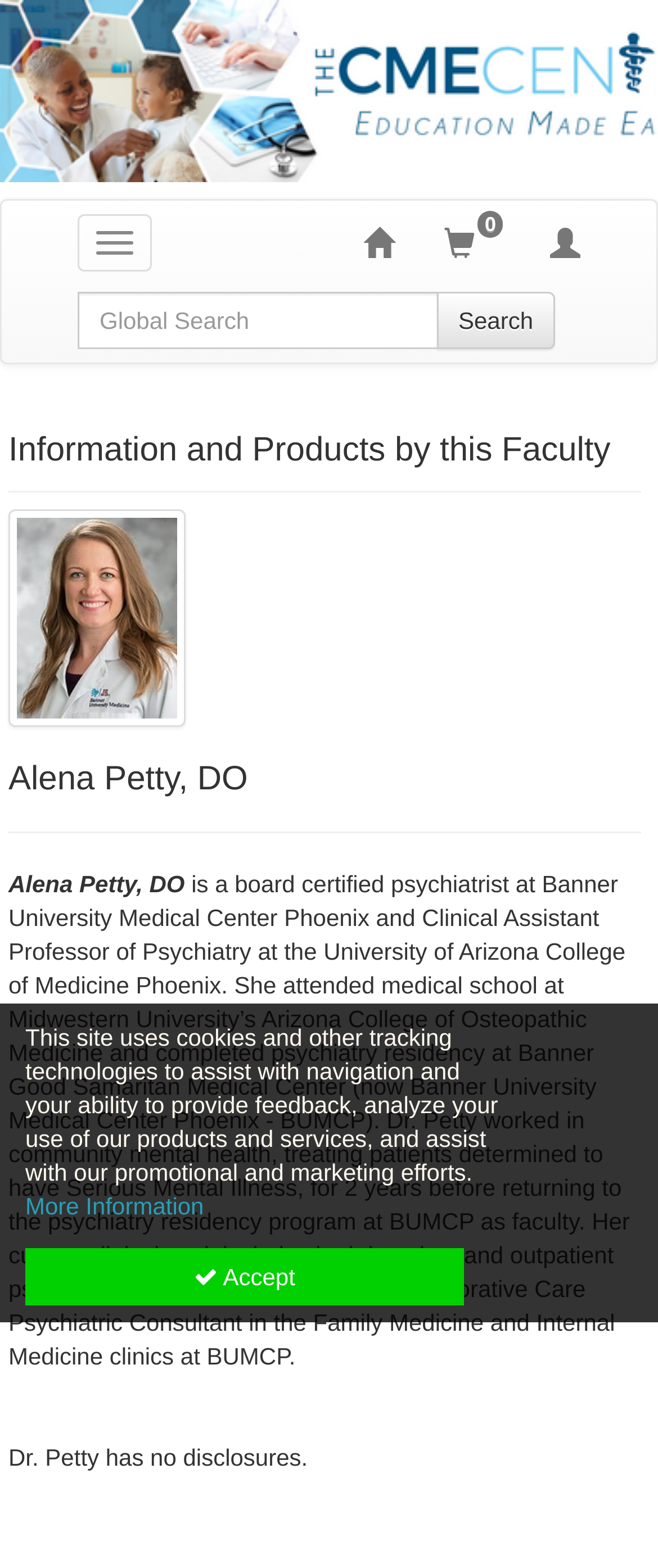What is the name of the medical center where Alena Petty worked in community mental health?
Analyze the screenshot and provide a detailed answer to the question.

The webpage states that Alena Petty worked in community mental health, treating patients determined to have Serious Mental Illness, for 2 years before returning to the psychiatry residency program at BUMCP as faculty, and that she completed psychiatry residency at Banner Good Samaritan Medical Center (now Banner University Medical Center Phoenix - BUMCP).